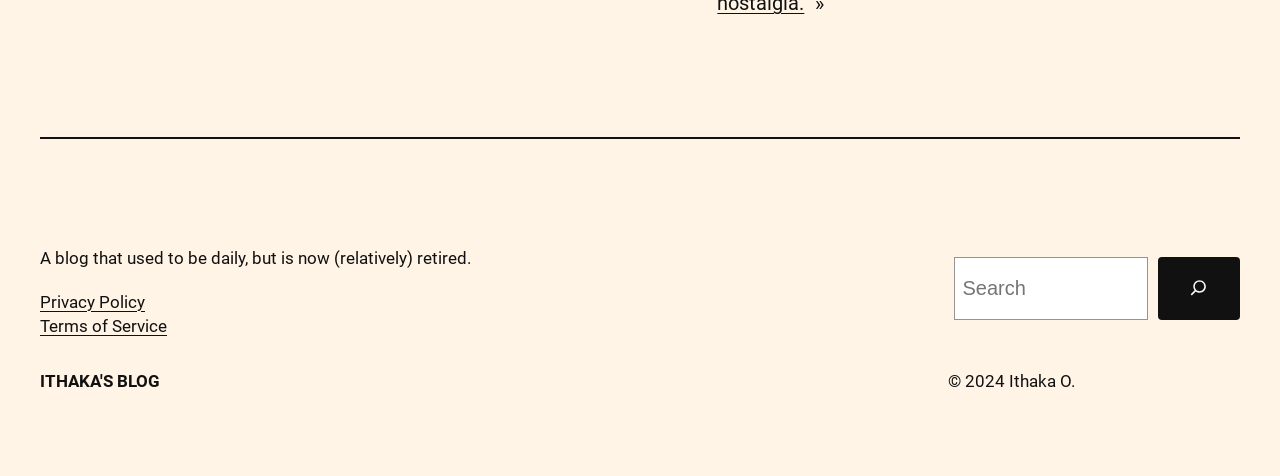Extract the bounding box coordinates of the UI element described by: "aria-label="Search"". The coordinates should include four float numbers ranging from 0 to 1, e.g., [left, top, right, bottom].

[0.904, 0.54, 0.969, 0.671]